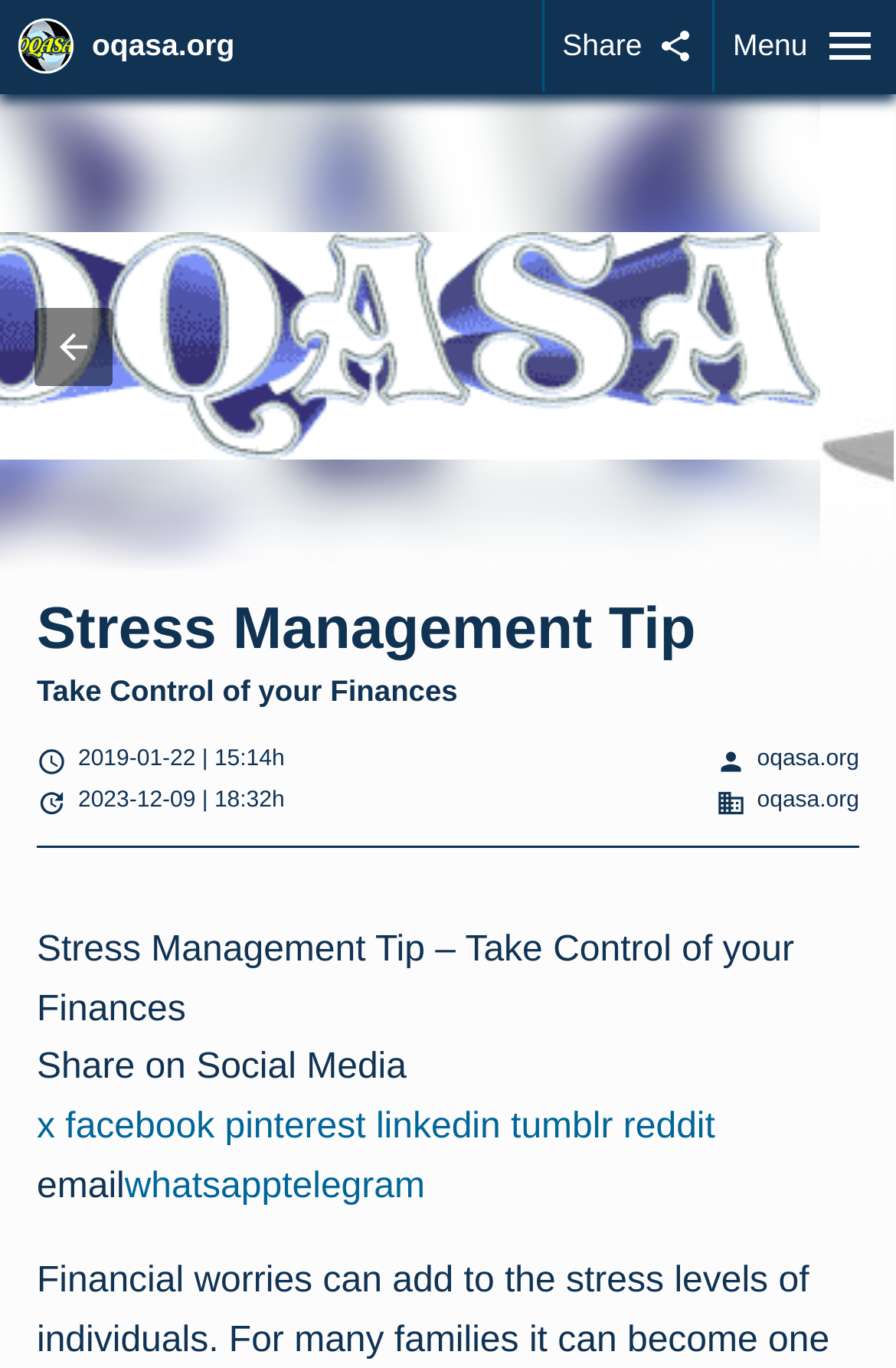What is the domain of the website?
Can you provide a detailed and comprehensive answer to the question?

I found the domain of the website by looking at the StaticText element with the text 'oqasa.org' which is located below the 'person' text.